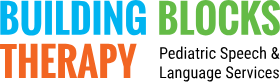Provide an in-depth description of all elements within the image.

This image features the logo of "Building Blocks Pediatric Speech and Language Therapy," showcasing the organization's commitment to supporting children's speech and language development. The logo prominently displays the words "BUILDING BLOCKS" in vibrant blue and green letters, symbolizing growth and progress, while "THERAPY" is highlighted in a lively orange hue, reflecting warmth and accessibility. Below the main title, the tagline "Pediatric Speech & Language Services" is presented in a more understated black font, indicating the specialized services offered. Overall, the logo encapsulates a friendly and professional atmosphere, appealing to families seeking speech and language support for their children.